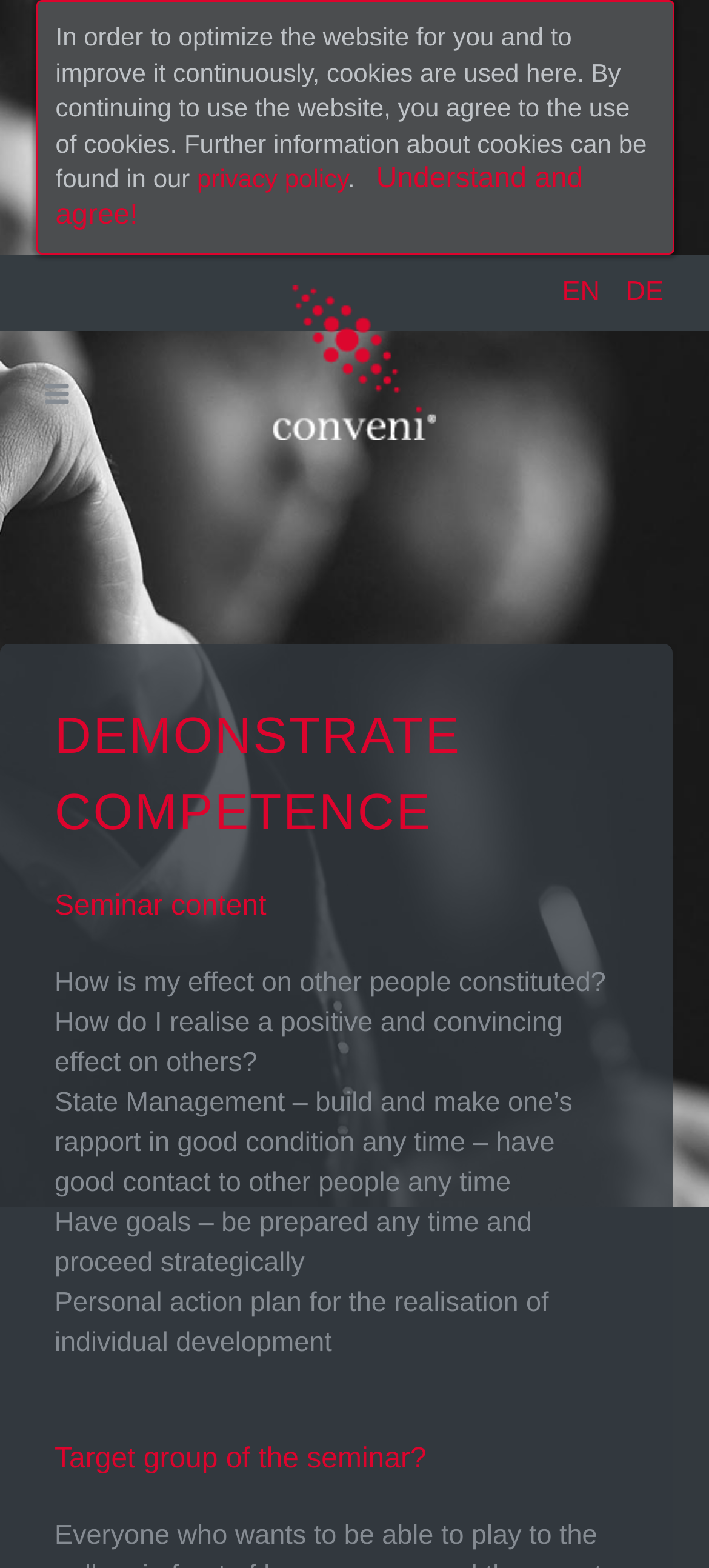Review the image closely and give a comprehensive answer to the question: What is the topic of the seminar?

The webpage has a heading 'DEMONSTRATE COMPETENCE' and lists several seminar contents related to competence, such as 'How is my effect on other people constituted?' and 'Personal action plan for the realisation of individual development'.